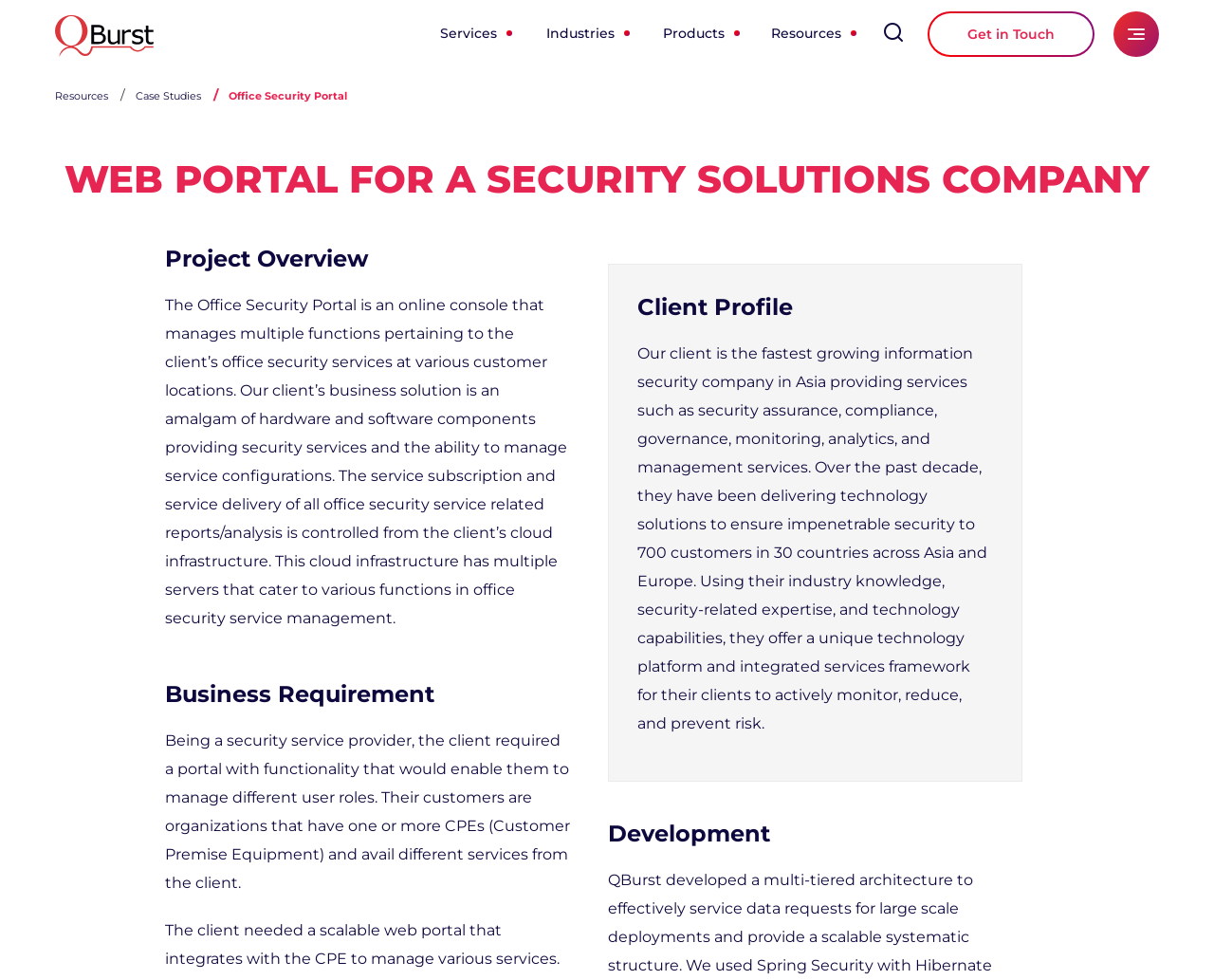What is the business of the client described on the webpage?
Carefully examine the image and provide a detailed answer to the question.

I found the answer by reading the StaticText element with the text 'Our client is the fastest growing information security company in Asia...' and understanding that the client provides security-related services.